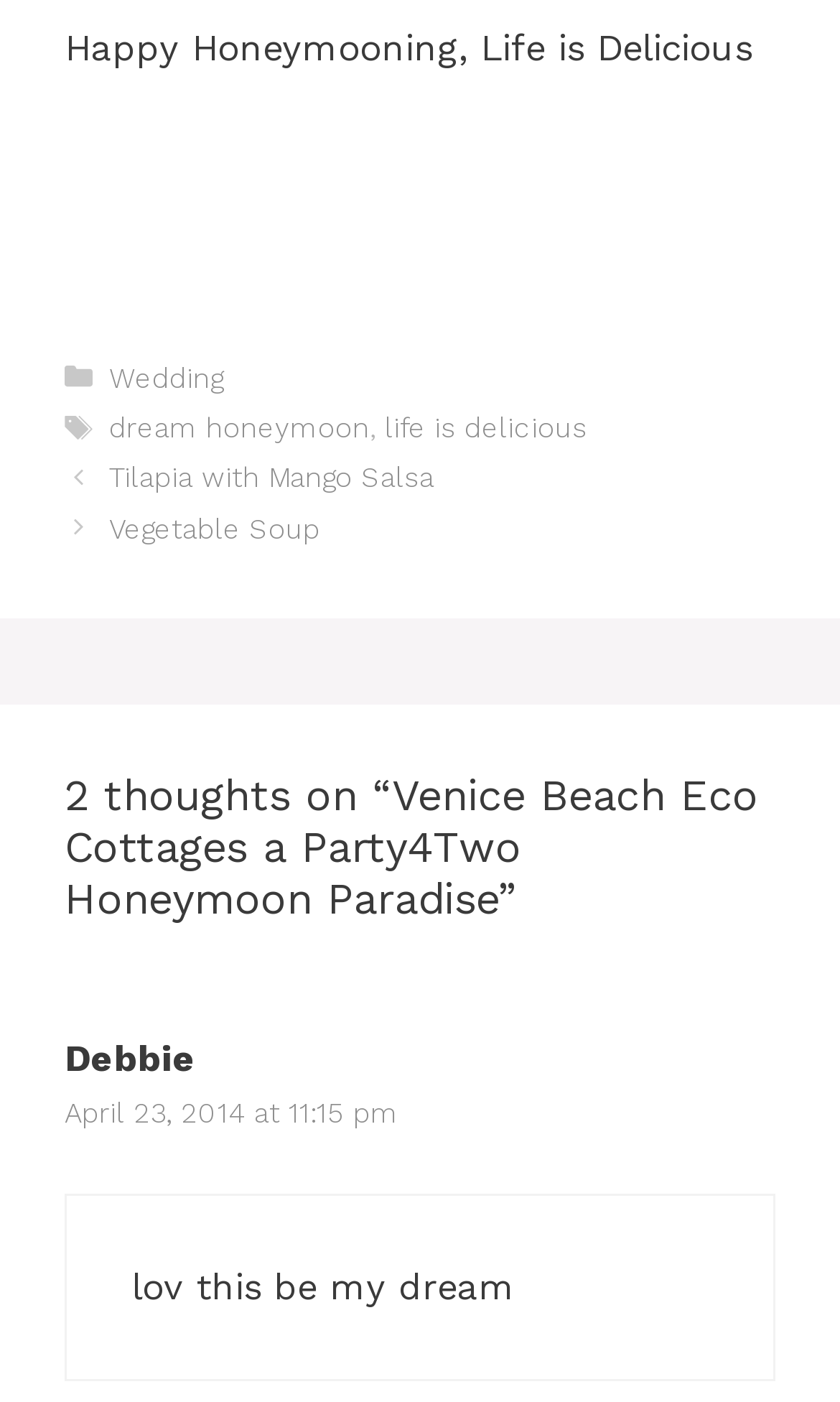Find and provide the bounding box coordinates for the UI element described here: "life is delicious". The coordinates should be given as four float numbers between 0 and 1: [left, top, right, bottom].

[0.458, 0.294, 0.699, 0.317]